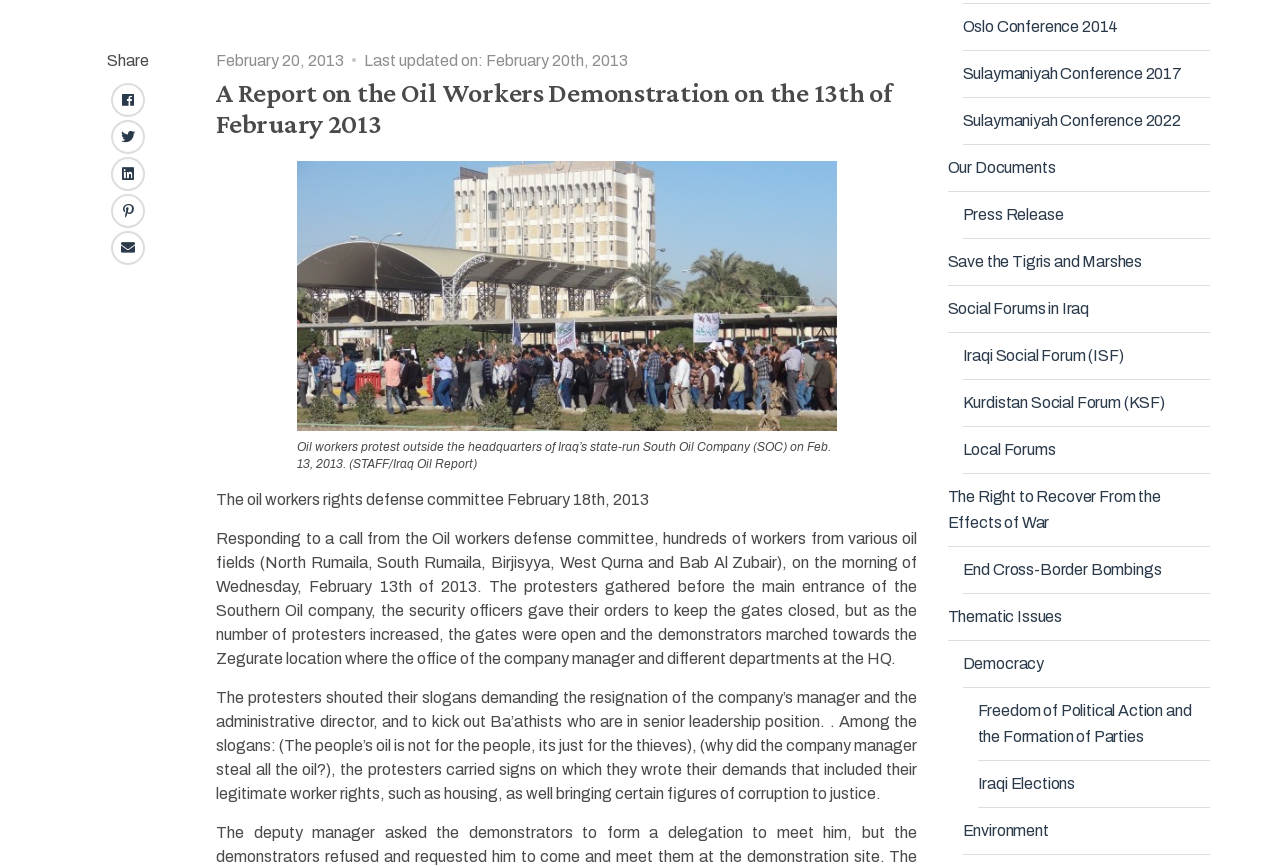Identify the bounding box for the UI element described as: "Save the Tigris and Marshes". Ensure the coordinates are four float numbers between 0 and 1, formatted as [left, top, right, bottom].

[0.74, 0.276, 0.945, 0.33]